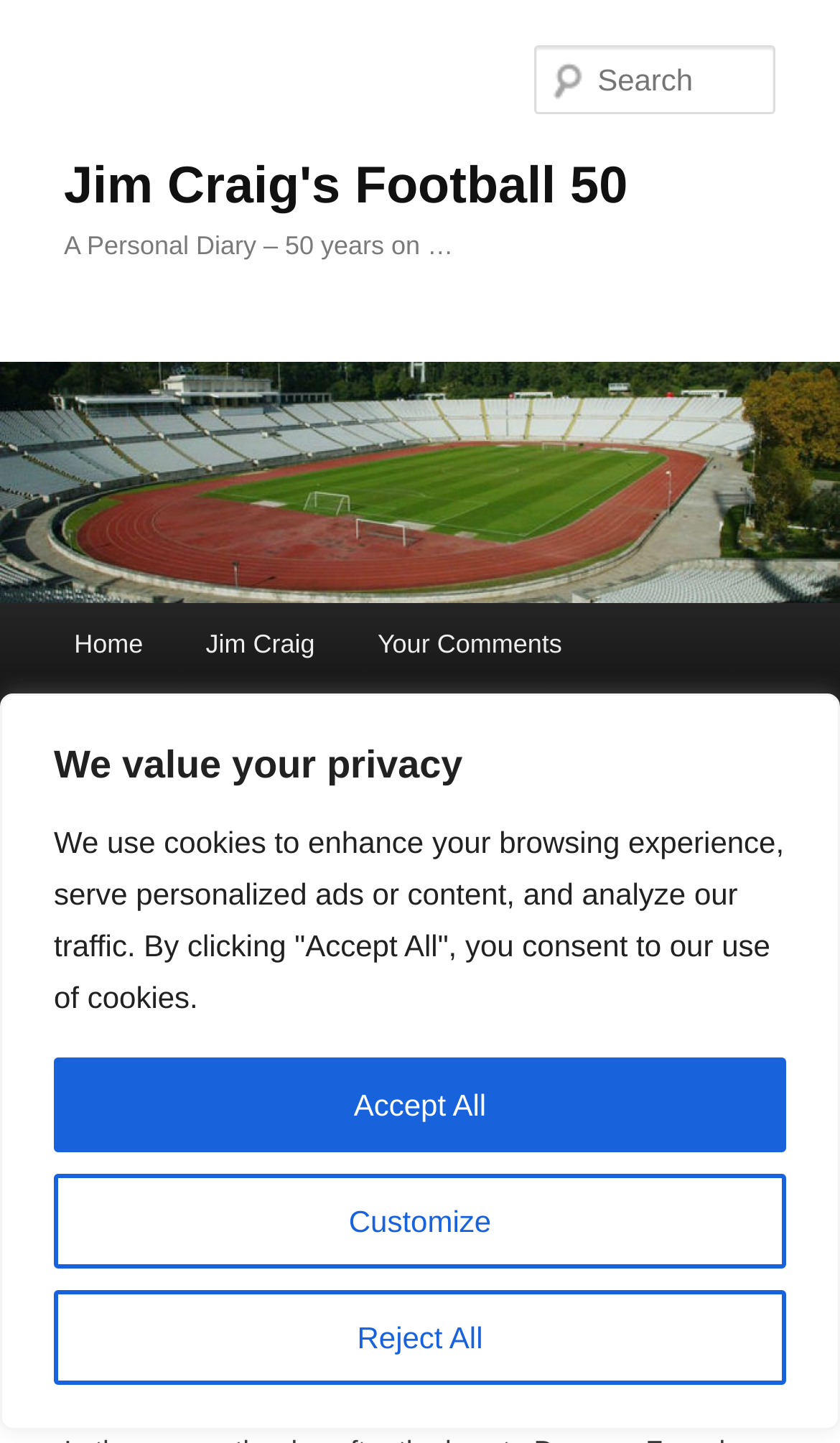Give an in-depth explanation of the webpage layout and content.

The webpage is about Jim Craig's Football 50, a personal diary of a football player. At the top of the page, there is a privacy notice with three buttons: Customize, Reject All, and Accept All. Below this notice, there is a link to skip to the primary content.

The main header of the page reads "Jim Craig's Football 50" and is followed by a subheading "A Personal Diary – 50 years on …". On the left side of the page, there is a menu with links to Home, Jim Craig, Your Comments, Pre-Lisbon, 50 Years On, and Links.

In the main content area, there is an image related to Jim Craig's Football 50. Below the image, there is a search box. The main article is titled "11th February 1967: Ayr United v Celtic, League – Part One" and is dated 11th February 2017. The article is followed by a post navigation section with links to the previous and next posts.

At the bottom of the page, there is a small note with the date "8th February". Overall, the webpage has a simple layout with a focus on the main article and easy navigation to other related content.